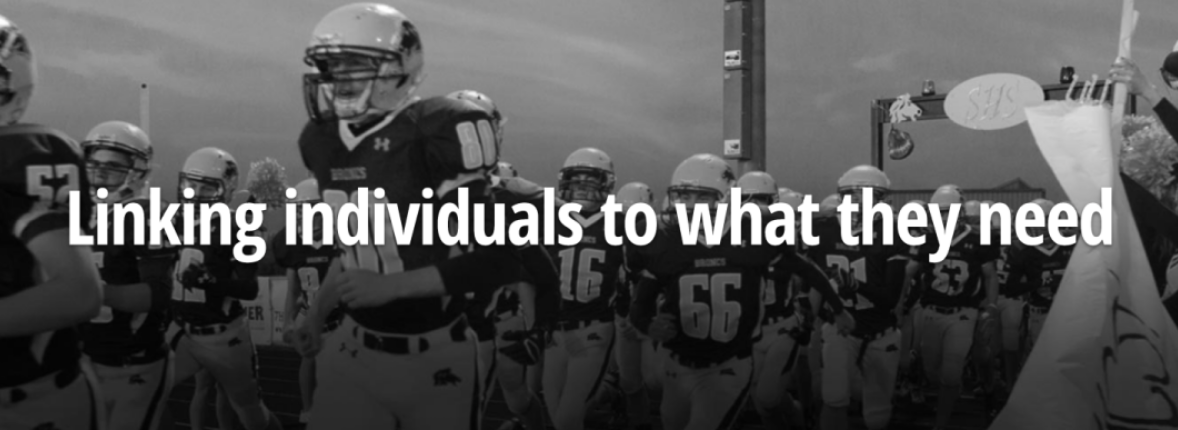Respond with a single word or phrase:
What is the message displayed in the foreground?

Linking individuals to what they need